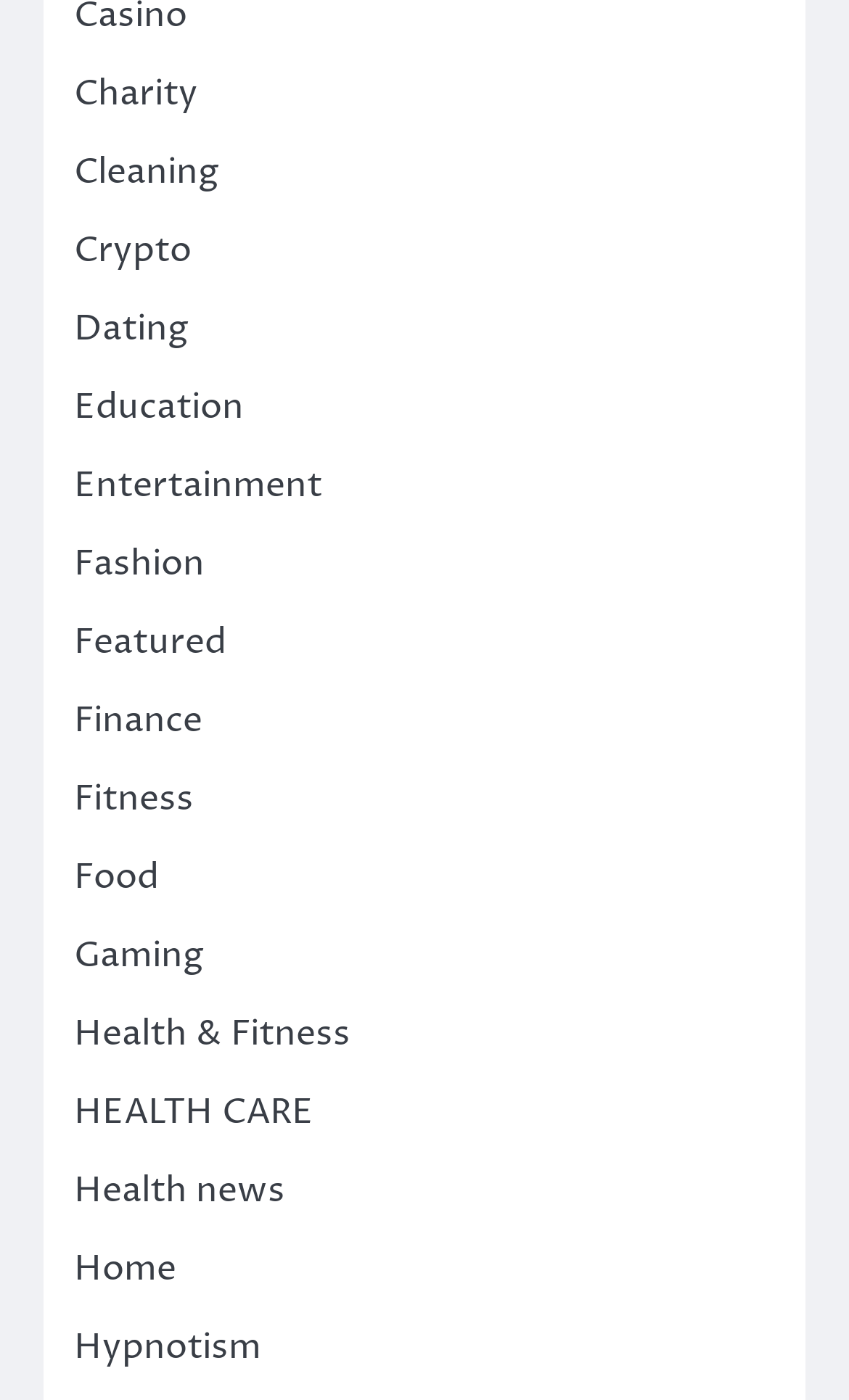Provide a brief response to the question using a single word or phrase: 
Is 'Home' a category?

Yes